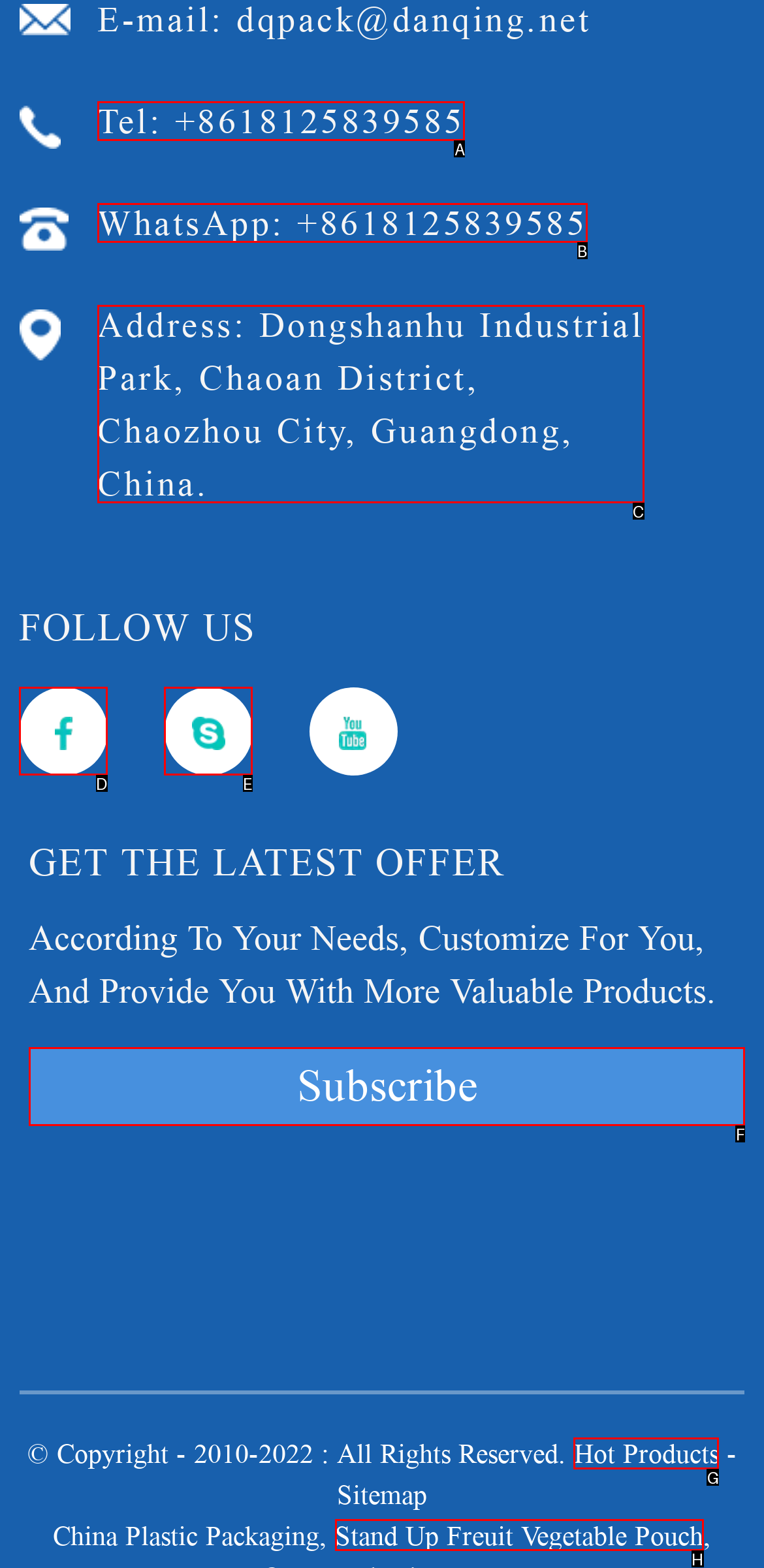Tell me which element should be clicked to achieve the following objective: Visit Hot Products page
Reply with the letter of the correct option from the displayed choices.

G